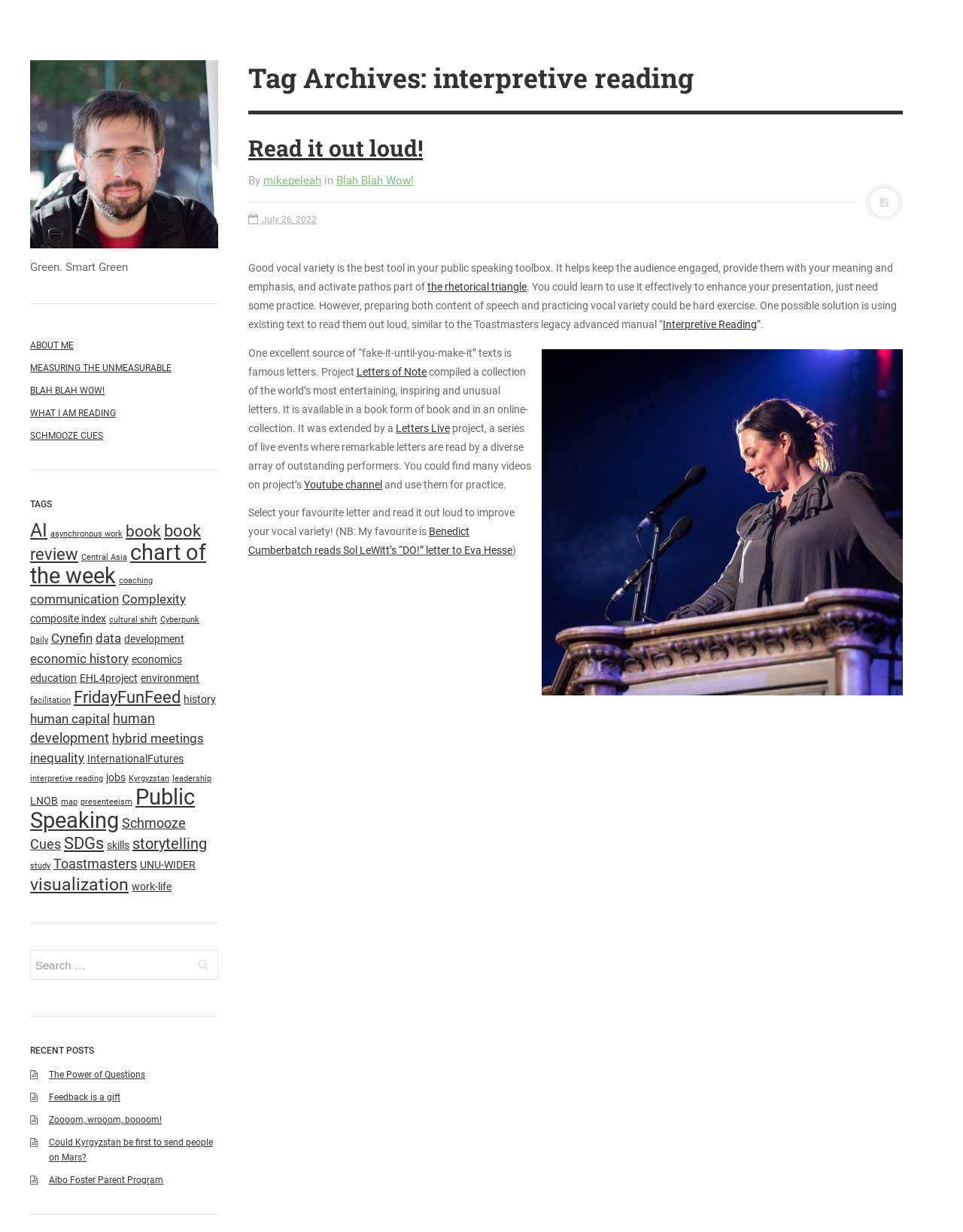Give a detailed account of the webpage's layout and content.

The webpage is about Mike Peleah's interpretive reading blog. At the top, there is a heading with the title "Mike Peleah" and an image of the same name. Below it, there is a section with a heading "TAGS" that lists various tags, including "AI", "book", "book review", and many others, with the number of items in each category.

To the right of the tags section, there is a search bar with a search icon and a "Search" button. Below the search bar, there is a heading "RECENT POSTS" that lists four recent posts, including "The Power of Questions", "Feedback is a gift", and two others.

On the left side of the page, there is a main section that takes up most of the page. It has a heading "Tag Archives: interpretive reading" and an article with a header "Read it out loud!". The article has a link to "Read it out loud!" and a brief description of the post, including the author's name and the date "July 26, 2022". The main content of the article discusses the importance of vocal variety in public speaking and provides some tips on how to practice it.

There are also several links to other posts and categories on the page, including "ABOUT ME", "MEASURING THE UNMEASURABLE", and "SCHMOOZE CUES", among others.